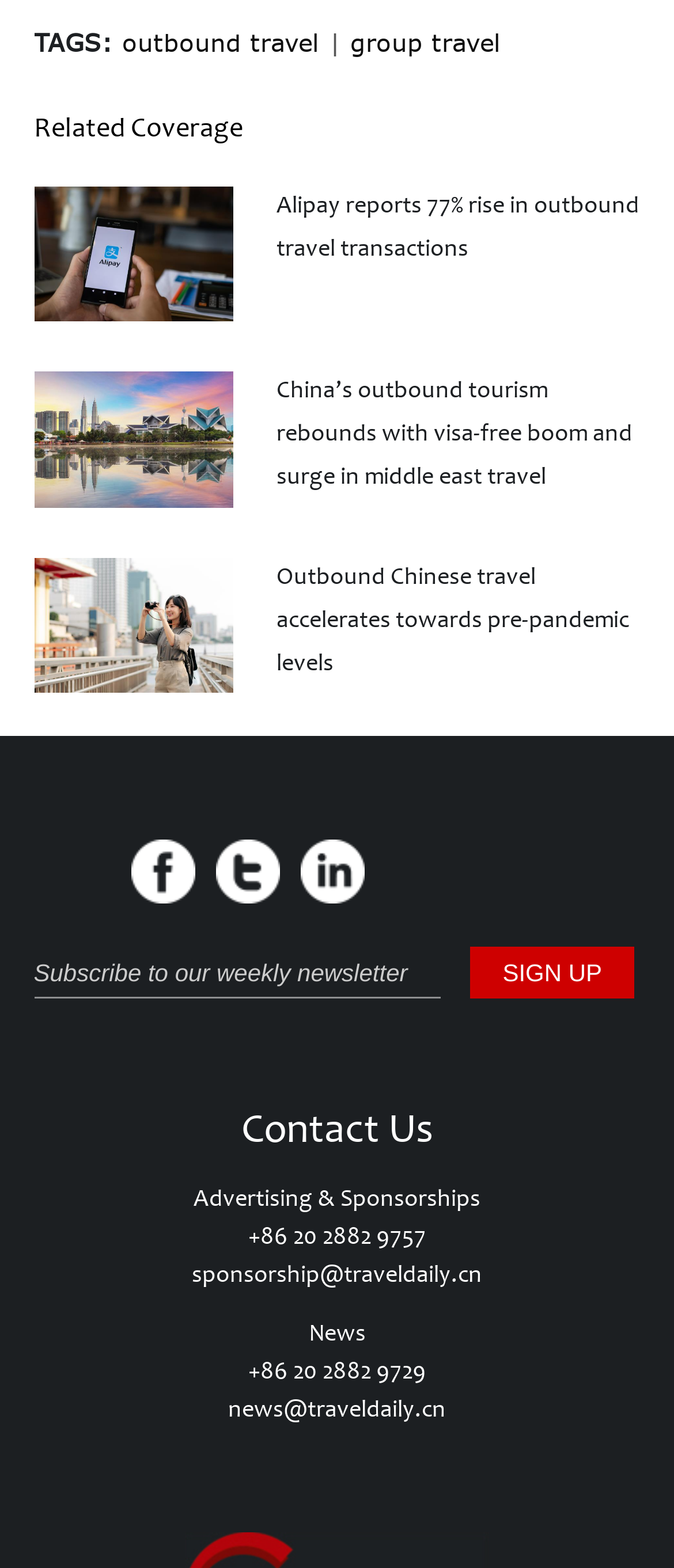Determine the bounding box coordinates of the clickable region to execute the instruction: "Check 'News' section". The coordinates should be four float numbers between 0 and 1, denoted as [left, top, right, bottom].

[0.458, 0.841, 0.542, 0.86]